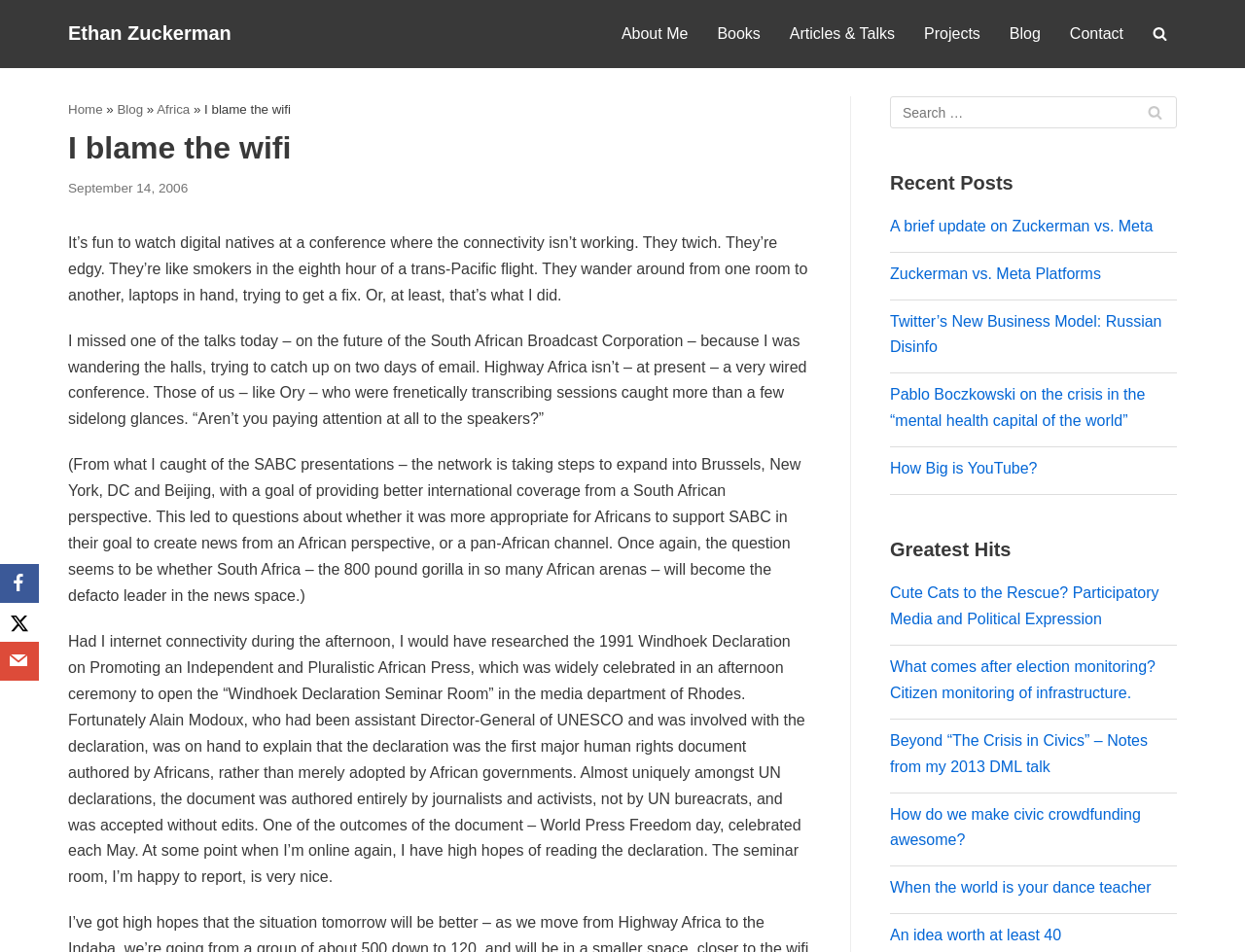Identify the bounding box coordinates for the UI element described by the following text: "About Me". Provide the coordinates as four float numbers between 0 and 1, in the format [left, top, right, bottom].

[0.499, 0.023, 0.553, 0.049]